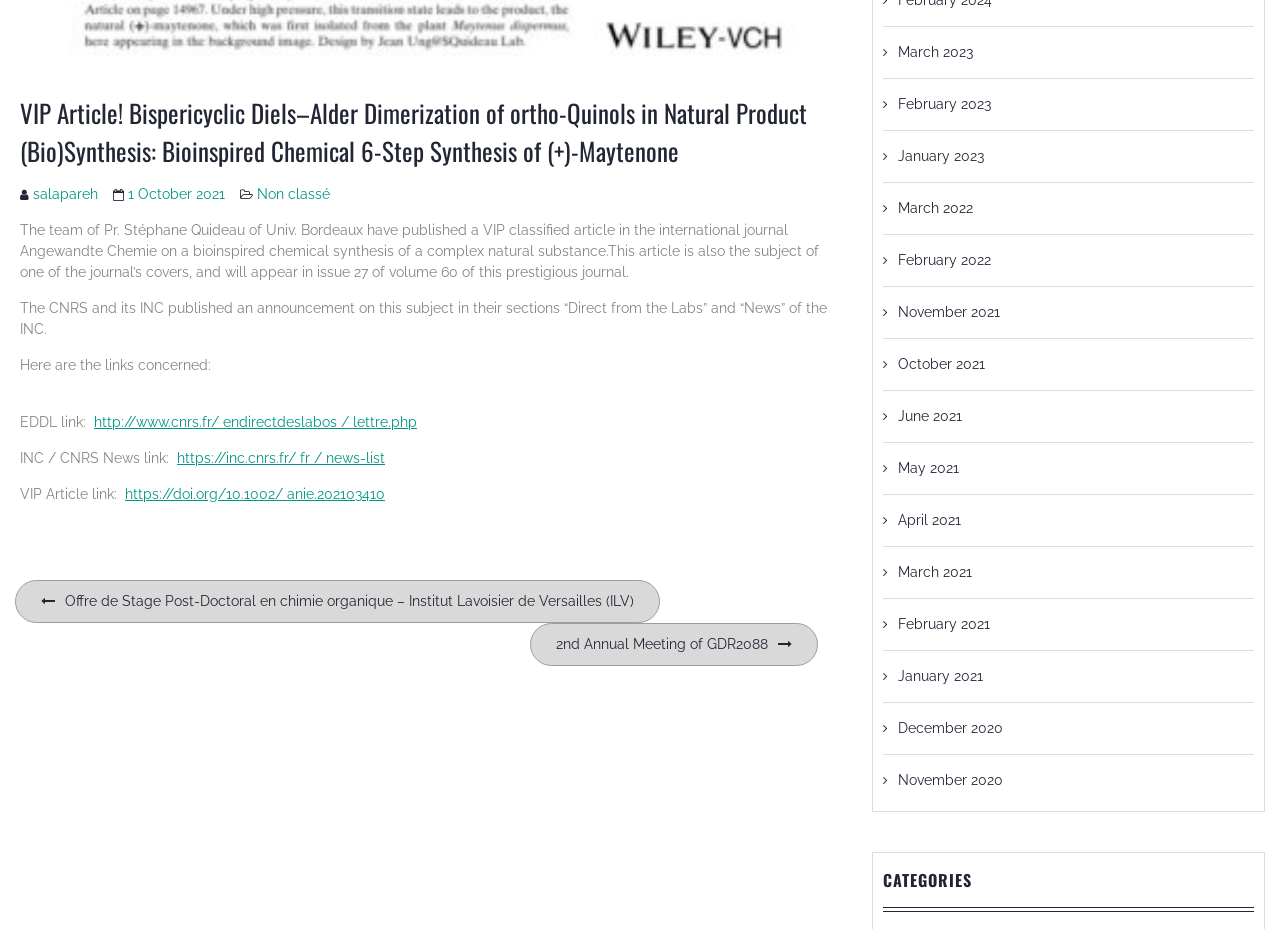What are the categories listed on the webpage?
Craft a detailed and extensive response to the question.

I looked at the webpage and found a heading element with the text 'CATEGORIES', but there are no categories listed below it.